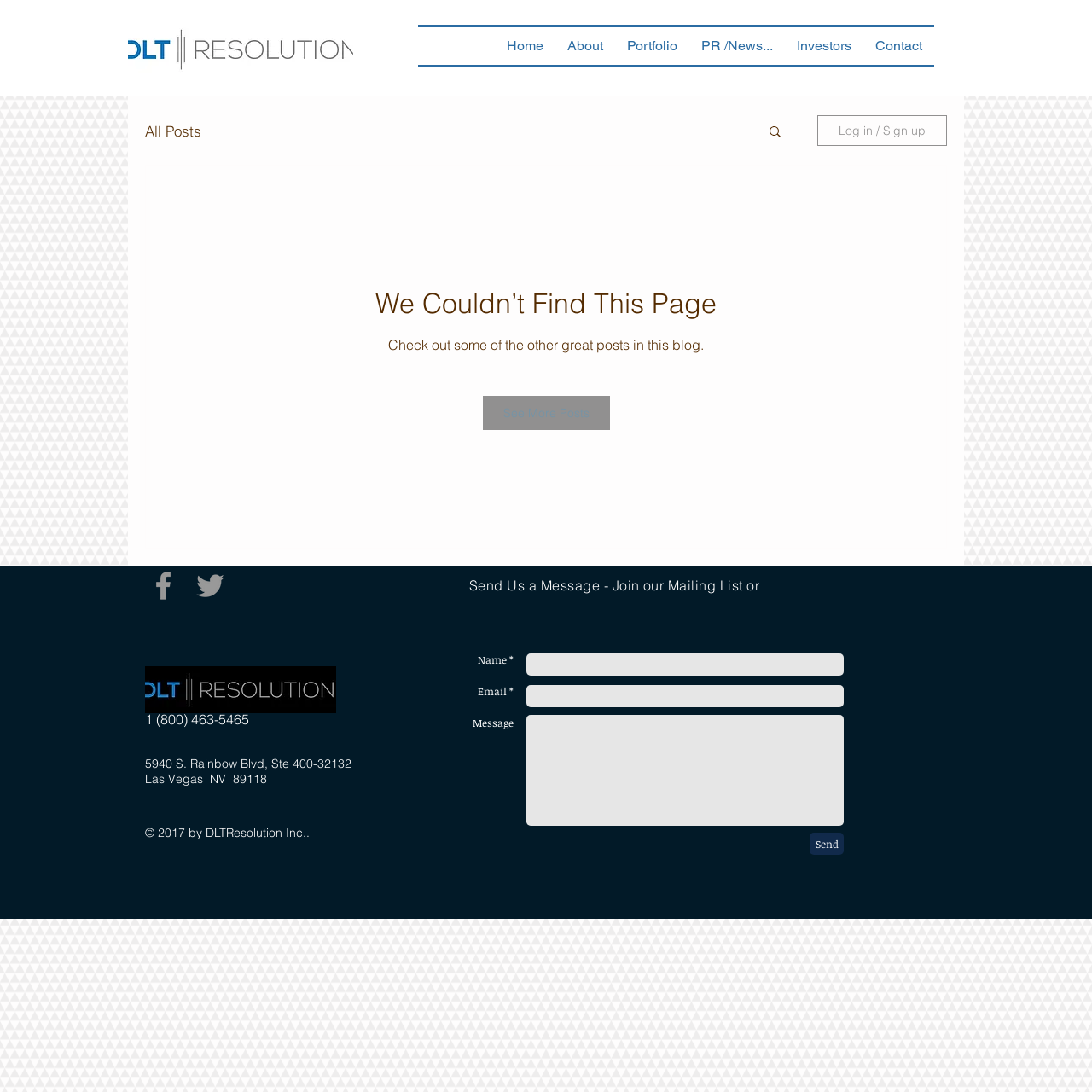Pinpoint the bounding box coordinates of the clickable area needed to execute the instruction: "Log in or Sign up". The coordinates should be specified as four float numbers between 0 and 1, i.e., [left, top, right, bottom].

[0.748, 0.105, 0.867, 0.134]